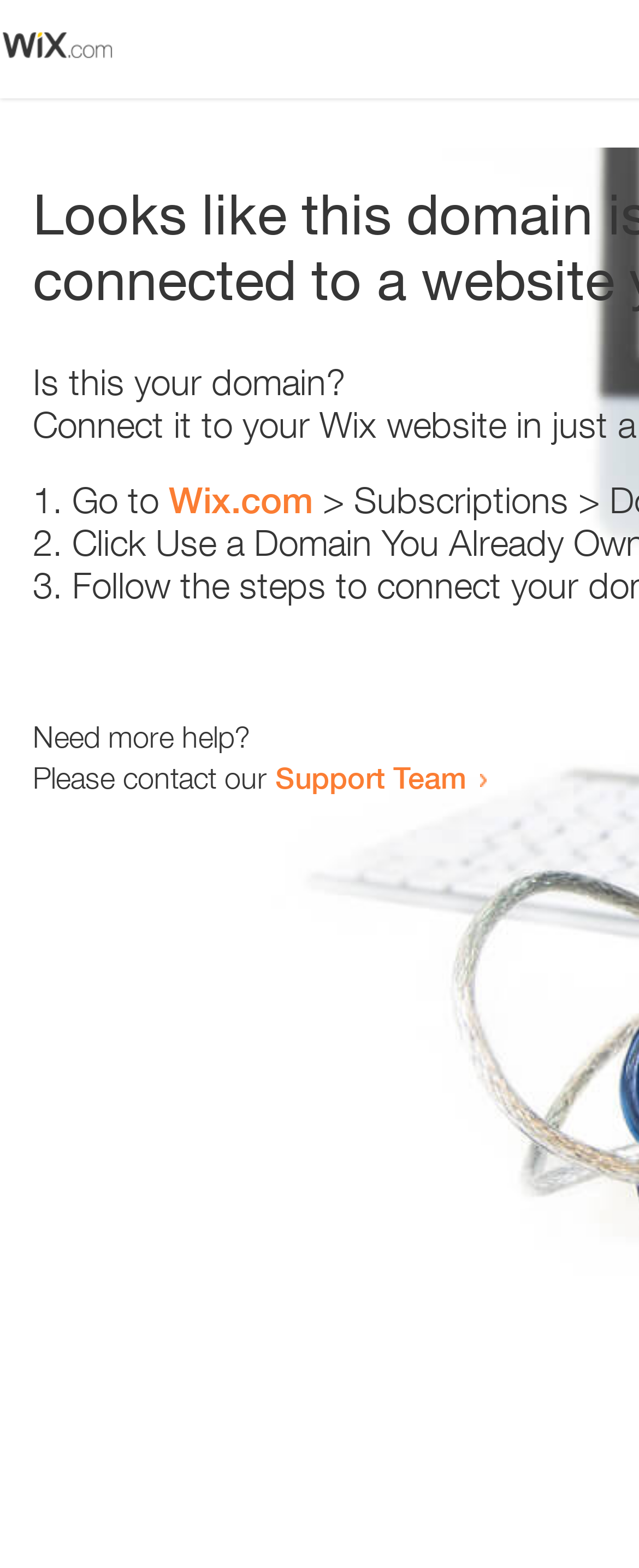Can you look at the image and give a comprehensive answer to the question:
Who can be contacted for more help?

The webpage contains a link 'Support Team' which suggests that the user can contact the Support Team for more help. This can be inferred from the text 'Please contact our Support Team' which explicitly mentions the Support Team as the point of contact for more help.